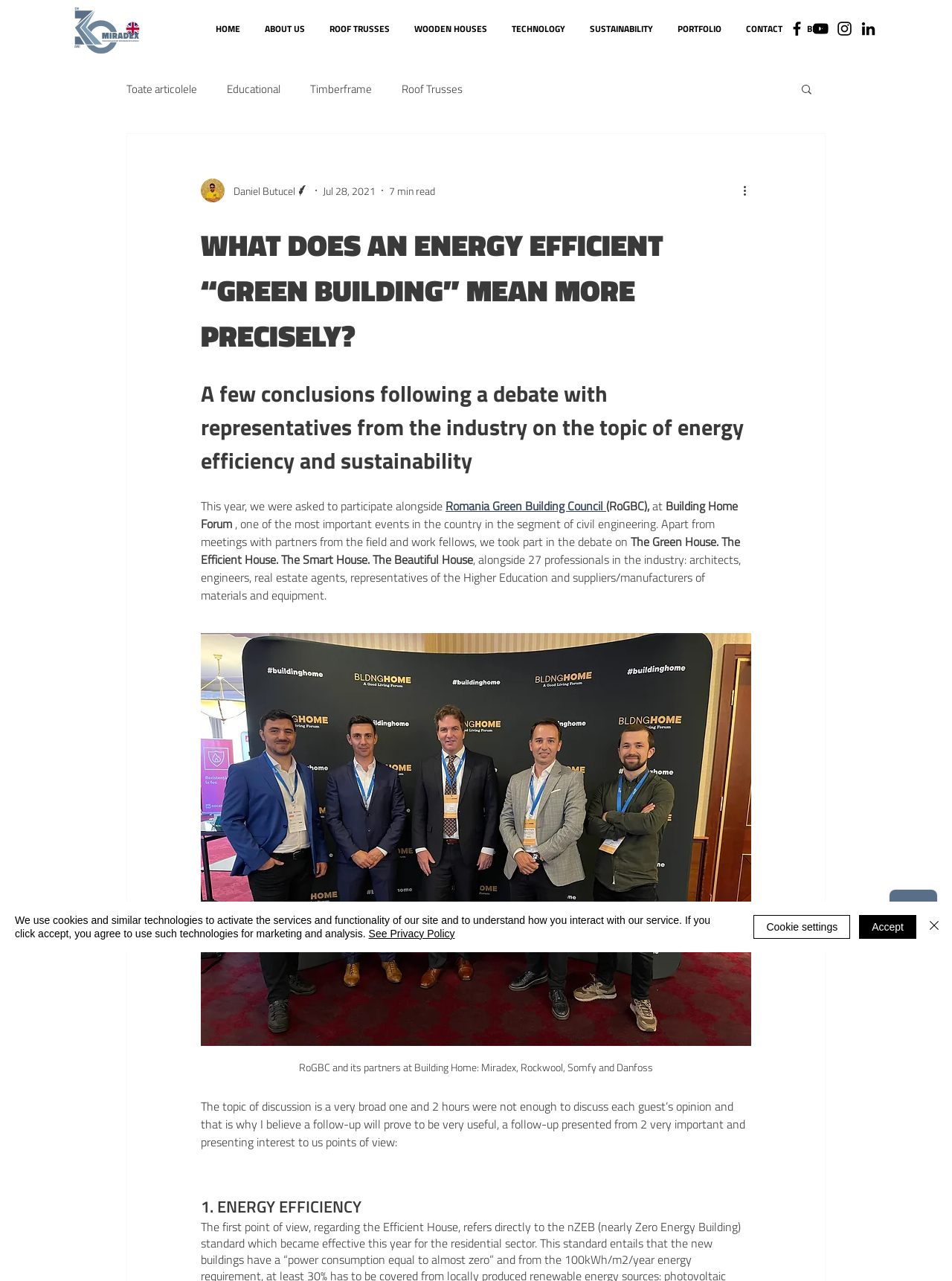Identify the coordinates of the bounding box for the element that must be clicked to accomplish the instruction: "View the writer's picture".

[0.211, 0.139, 0.236, 0.158]